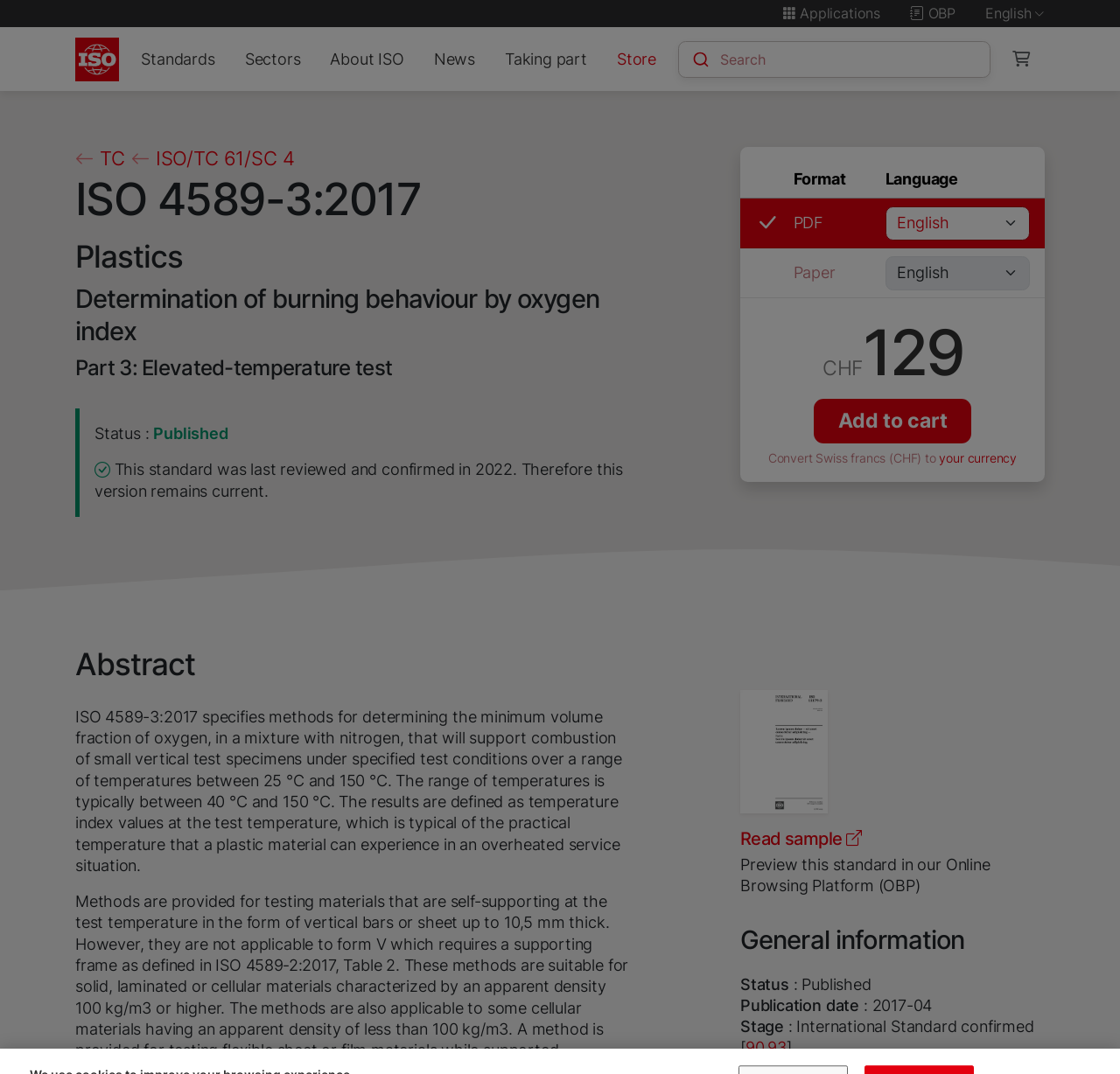Describe the webpage in detail, including text, images, and layout.

This webpage is about the International Organization for Standardization (ISO) standard "ISO 4589-3:2017 - Plastics — Determination of burning behaviour by oxygen index — Part 3: Elevated-temperature test". 

At the top of the page, there is a navigation menu with links to "Applications", "OBP", and "English". Below this, there is a main navigation menu with links to "Standards", "Sectors", "About ISO", "News", "Taking part", and "Store". 

On the left side of the page, there is a search bar and a shopping cart button. Below this, there is a navigation menu with links to "TC", "ISO/TC 61/SC 4", and the standard's title, "ISO 4589-3:2017". 

The main content of the page is divided into sections. The first section displays the standard's title, status, and publication date. Below this, there is an alert box with information about the standard's review and confirmation. 

The next section is a table with information about the standard's format, language, and price. There are two rows in the table, one for a PDF version and one for a paper version, both in English. 

Below the table, there is a button to add the standard to the cart. There is also a section to convert the price from Swiss francs to another currency. 

The "Abstract" section provides a brief summary of the standard, which specifies methods for determining the minimum volume fraction of oxygen that will support combustion of small vertical test specimens under specified test conditions over a range of temperatures. 

The page also includes a figure with a link to the standard's first page, a section to read a sample of the standard, and a section with general information about the standard, including its status, publication date, and stage.